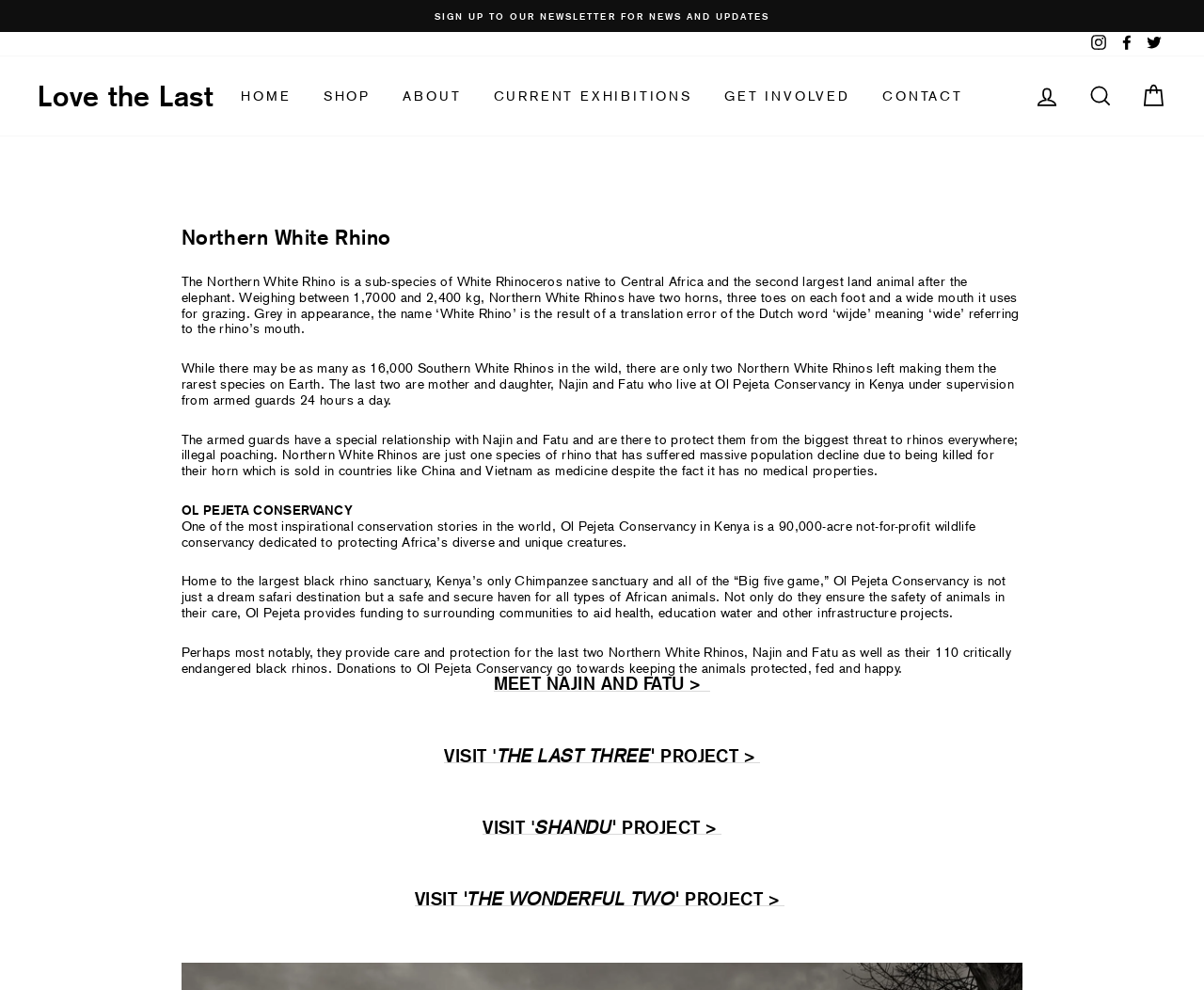Pinpoint the bounding box coordinates of the clickable area necessary to execute the following instruction: "Log in". The coordinates should be given as four float numbers between 0 and 1, namely [left, top, right, bottom].

[0.849, 0.077, 0.89, 0.118]